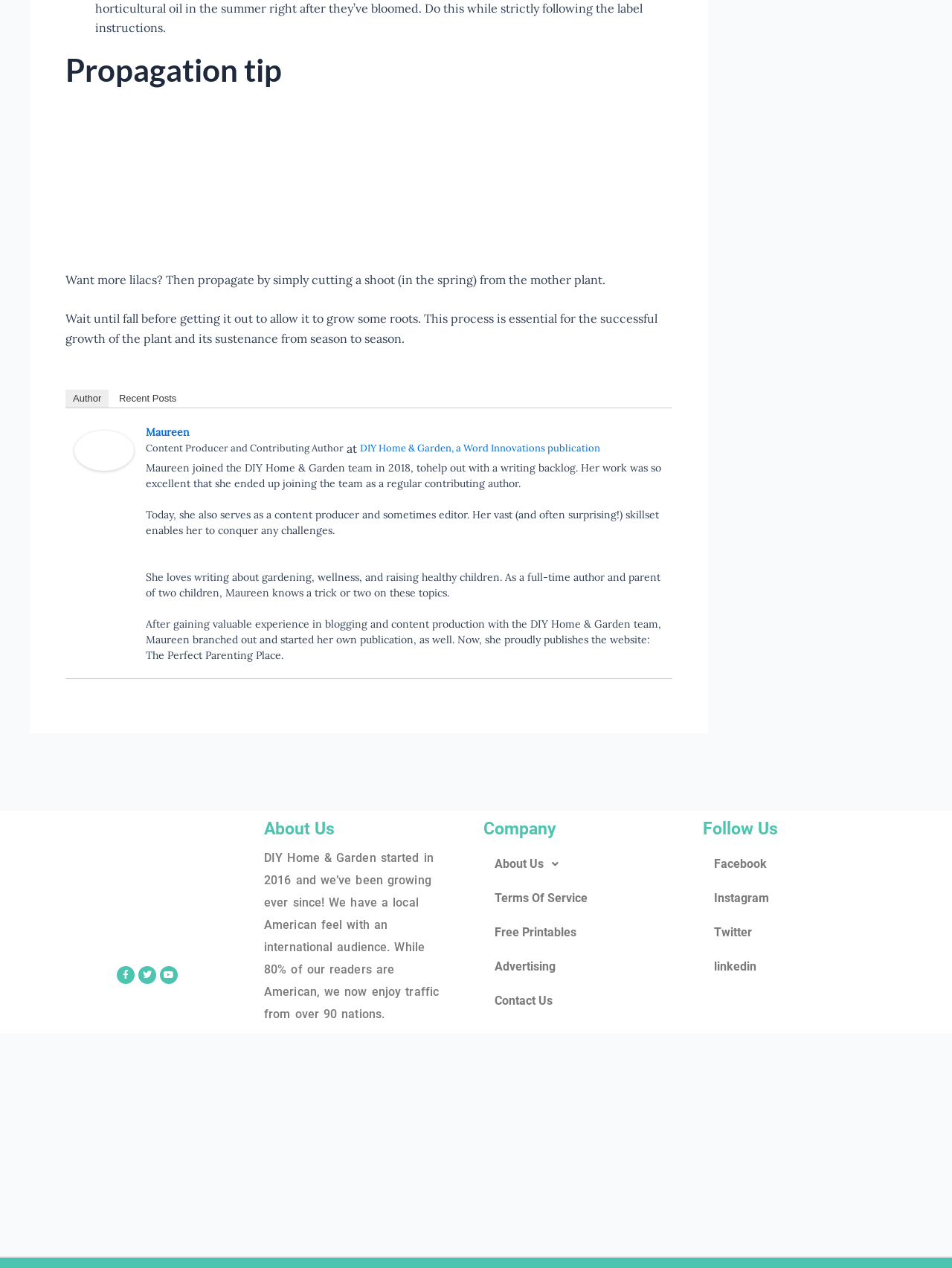Using the details in the image, give a detailed response to the question below:
What is the topic of the propagation tip?

The topic of the propagation tip is lilacs because the heading 'Propagation tip' is followed by a link 'compost' and a static text 'Want more lilacs? Then propagate by simply cutting a shoot (in the spring) from the mother plant.' which suggests that the propagation tip is related to growing lilacs.